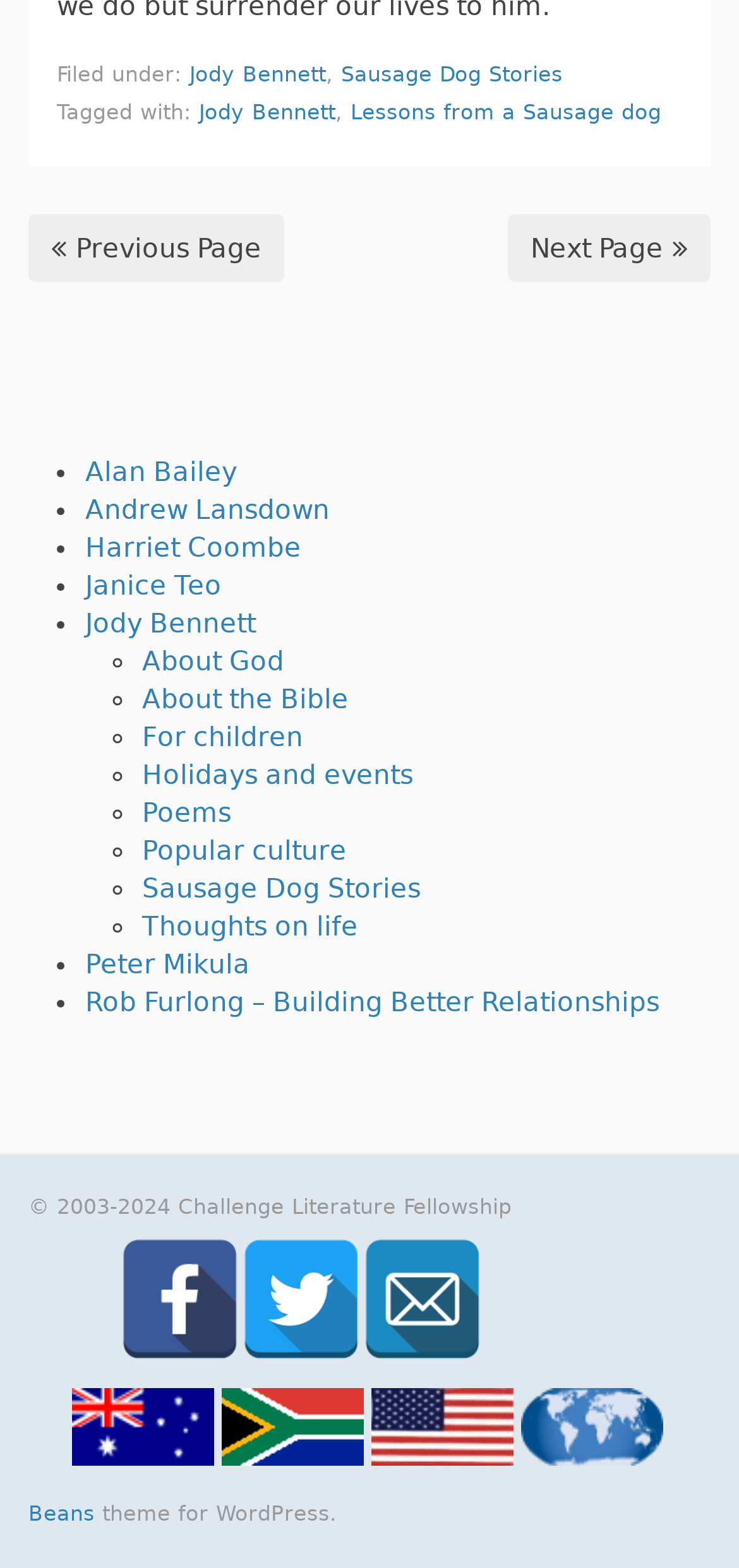Please specify the bounding box coordinates in the format (top-left x, top-left y, bottom-right x, bottom-right y), with values ranging from 0 to 1. Identify the bounding box for the UI component described as follows: Lessons from a Sausage dog

[0.474, 0.064, 0.895, 0.079]